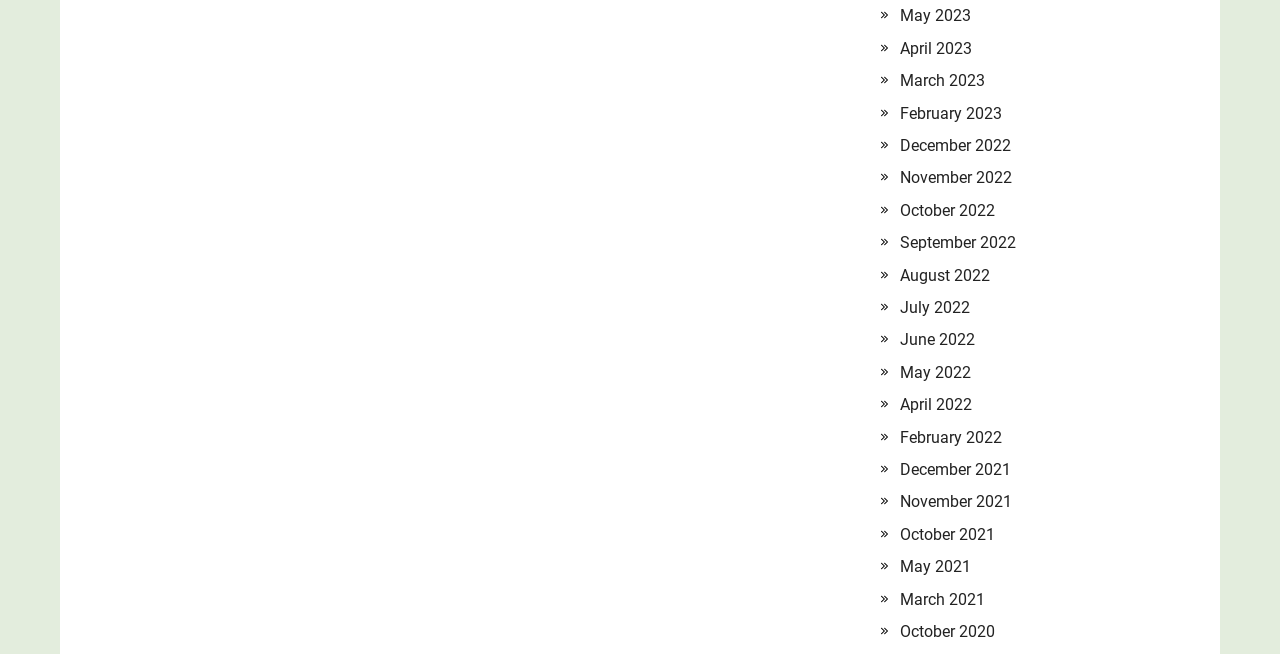Please identify the bounding box coordinates of the area I need to click to accomplish the following instruction: "View May 2023".

[0.703, 0.01, 0.759, 0.039]